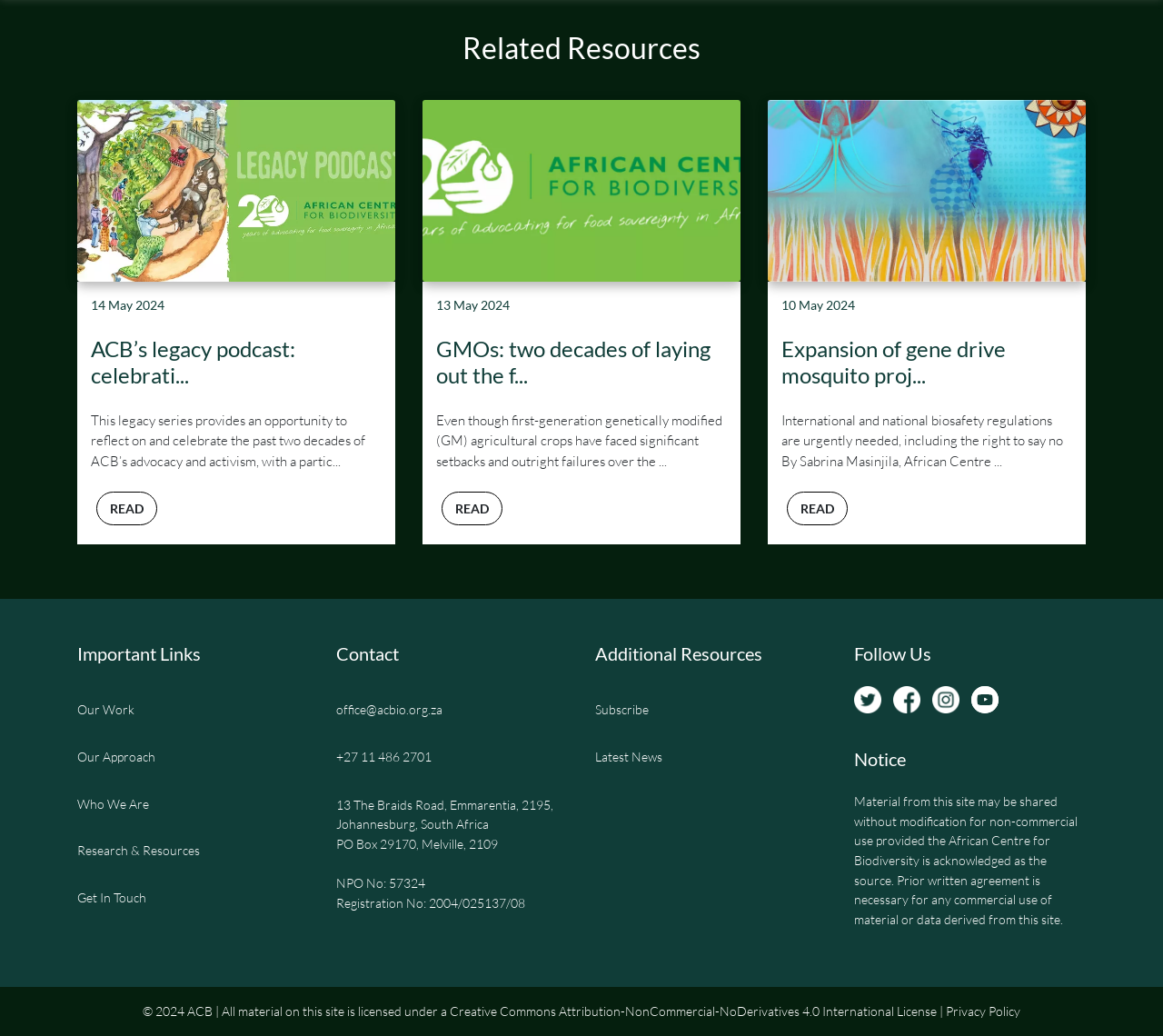Determine the bounding box coordinates for the UI element with the following description: "Research & Resources". The coordinates should be four float numbers between 0 and 1, represented as [left, top, right, bottom].

[0.066, 0.8, 0.172, 0.842]